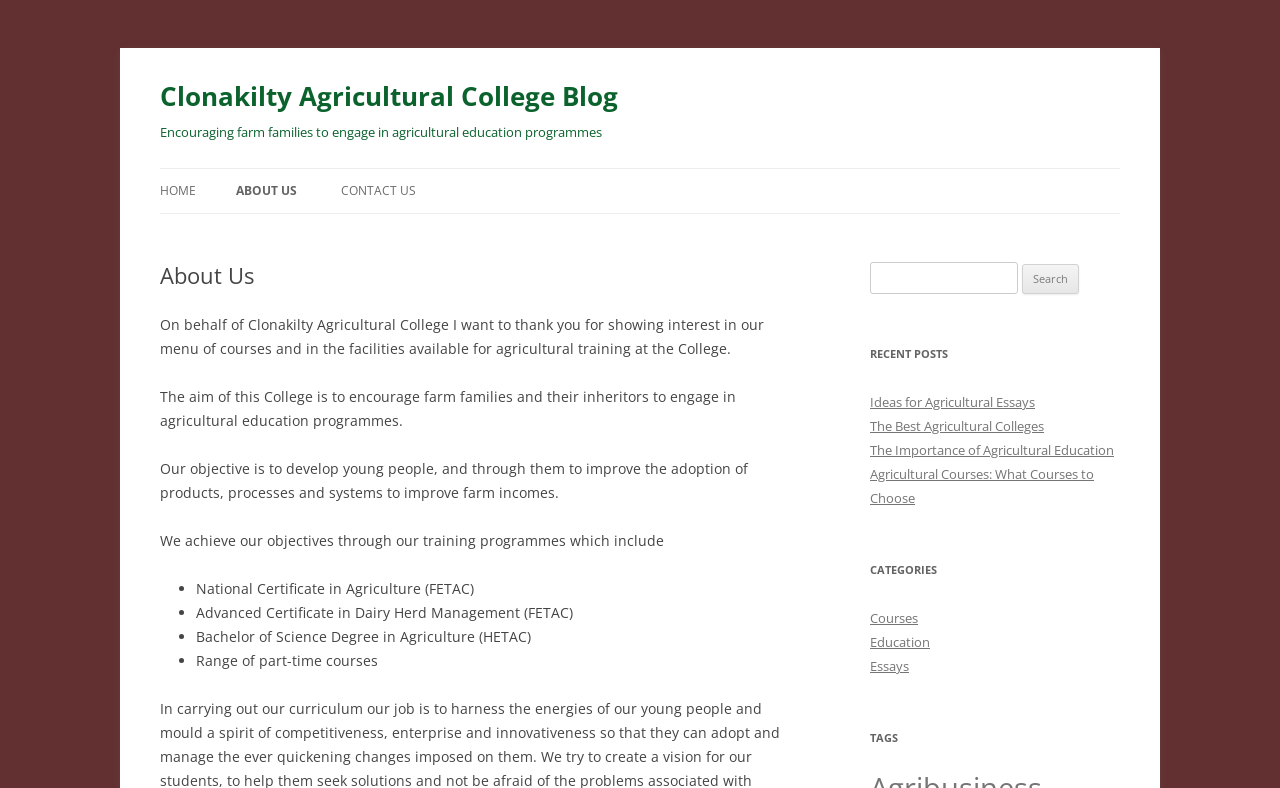Identify and extract the heading text of the webpage.

Clonakilty Agricultural College Blog